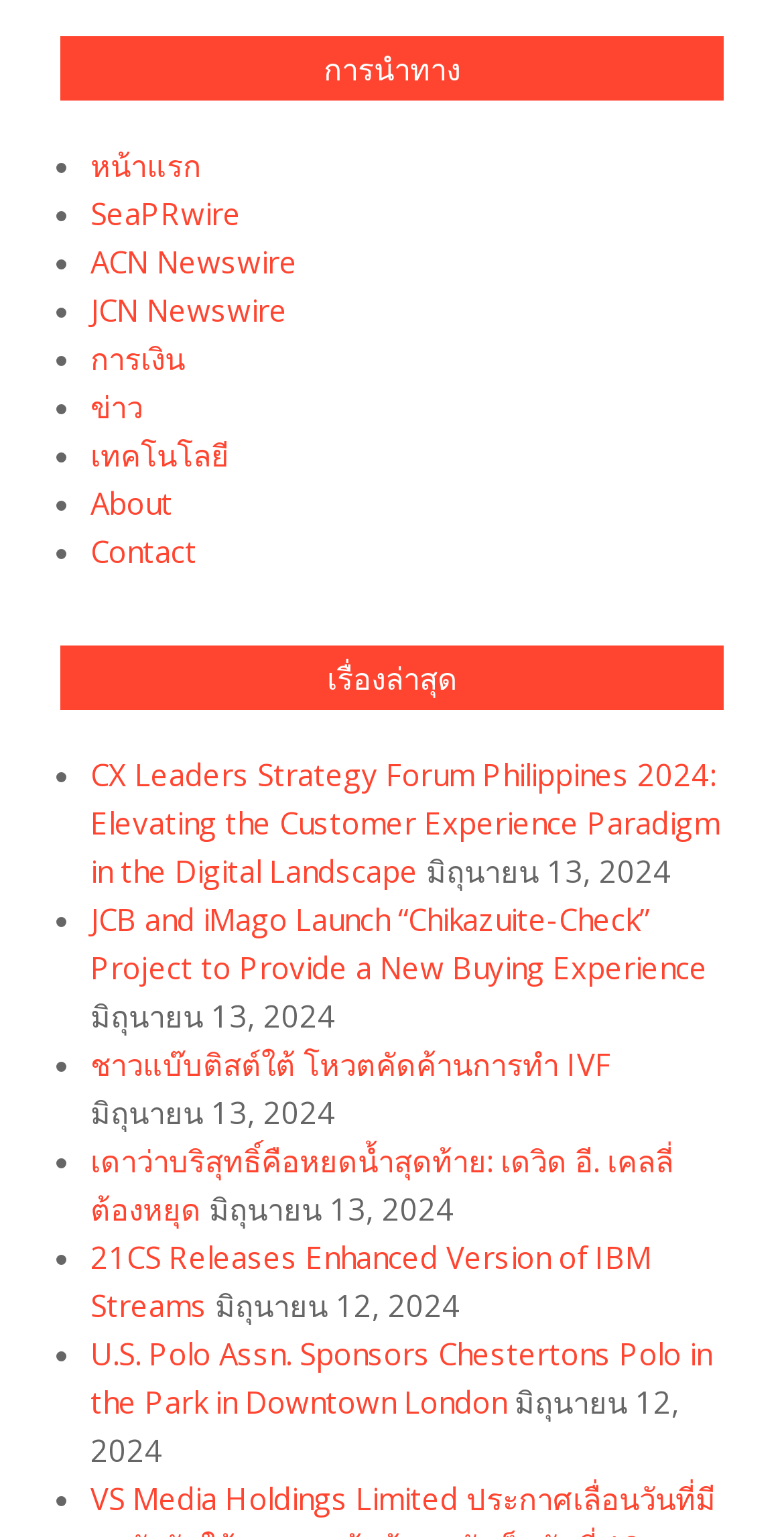Please identify the bounding box coordinates of the element I need to click to follow this instruction: "Check the news about JCB and iMago".

[0.115, 0.584, 0.903, 0.642]